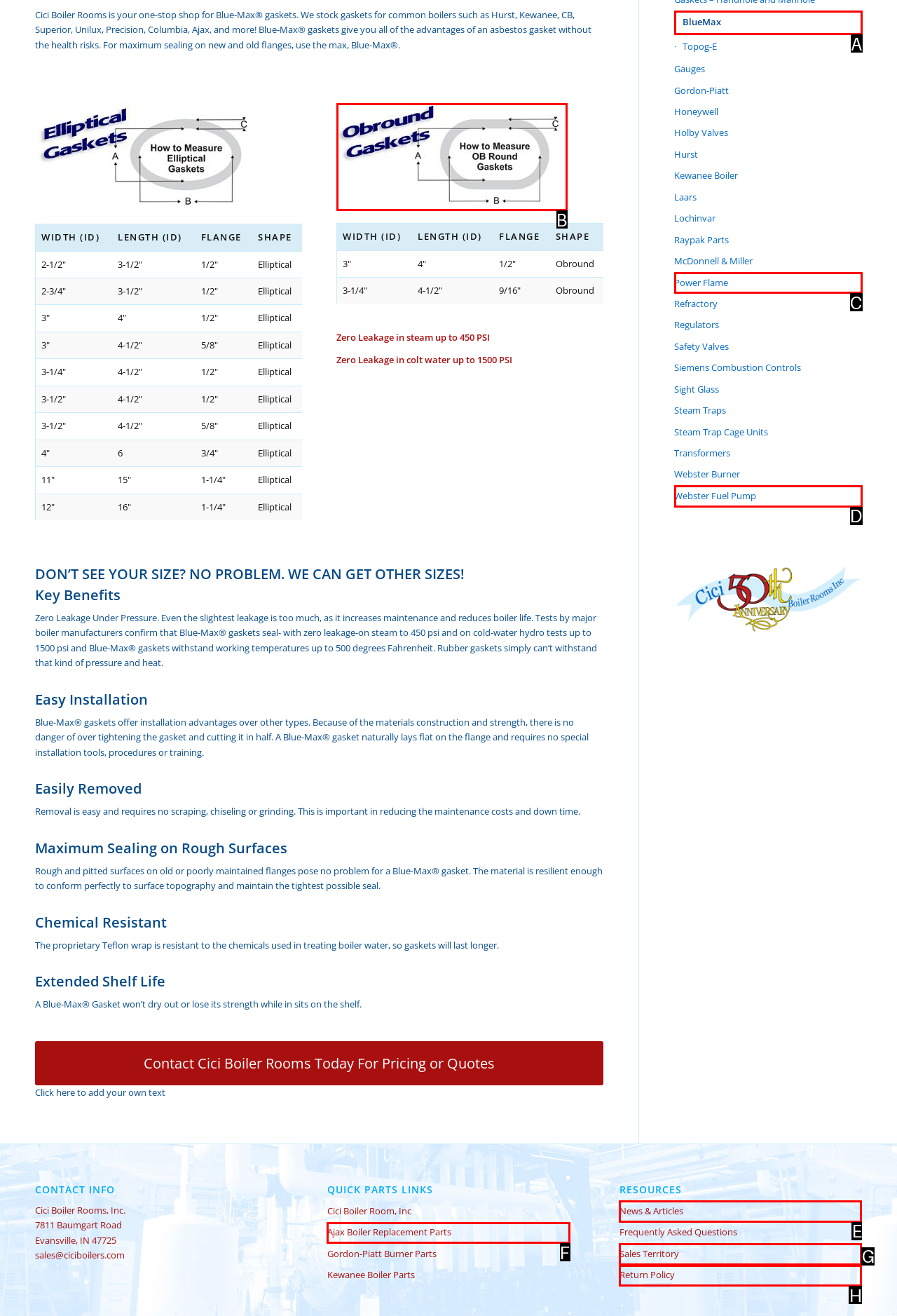Pinpoint the HTML element that fits the description: Sales Territory
Answer by providing the letter of the correct option.

G